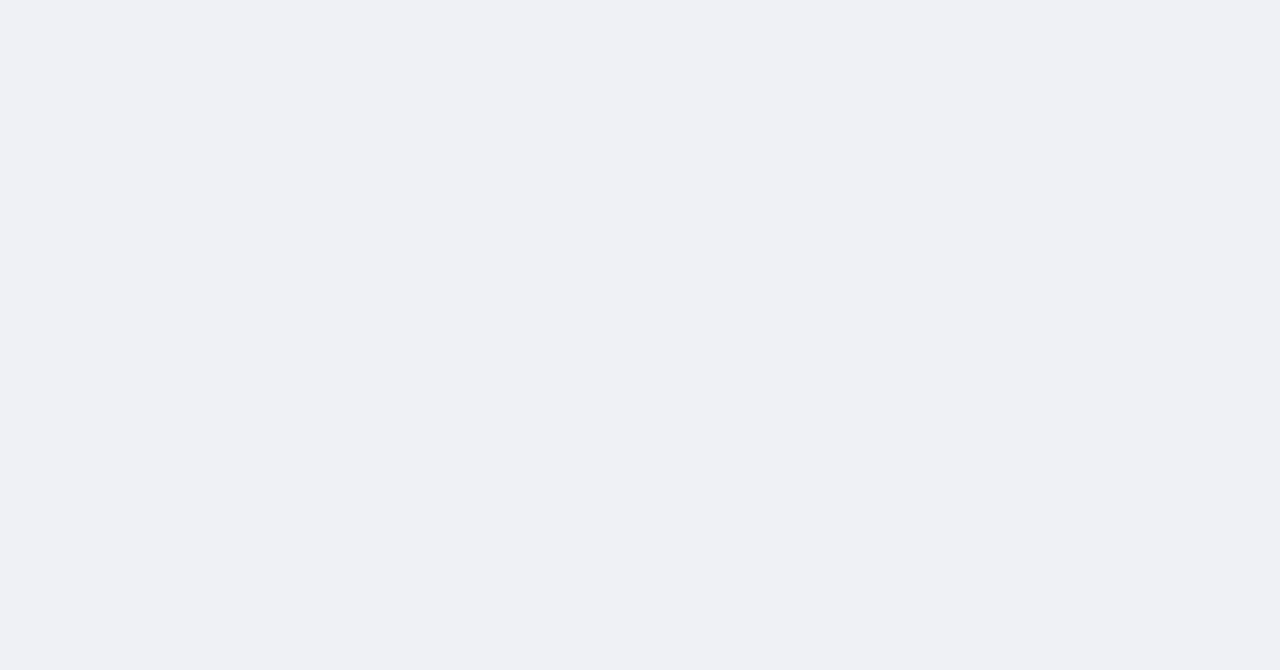Can you show the bounding box coordinates of the region to click on to complete the task described in the instruction: "Click the 'Description' link"?

None